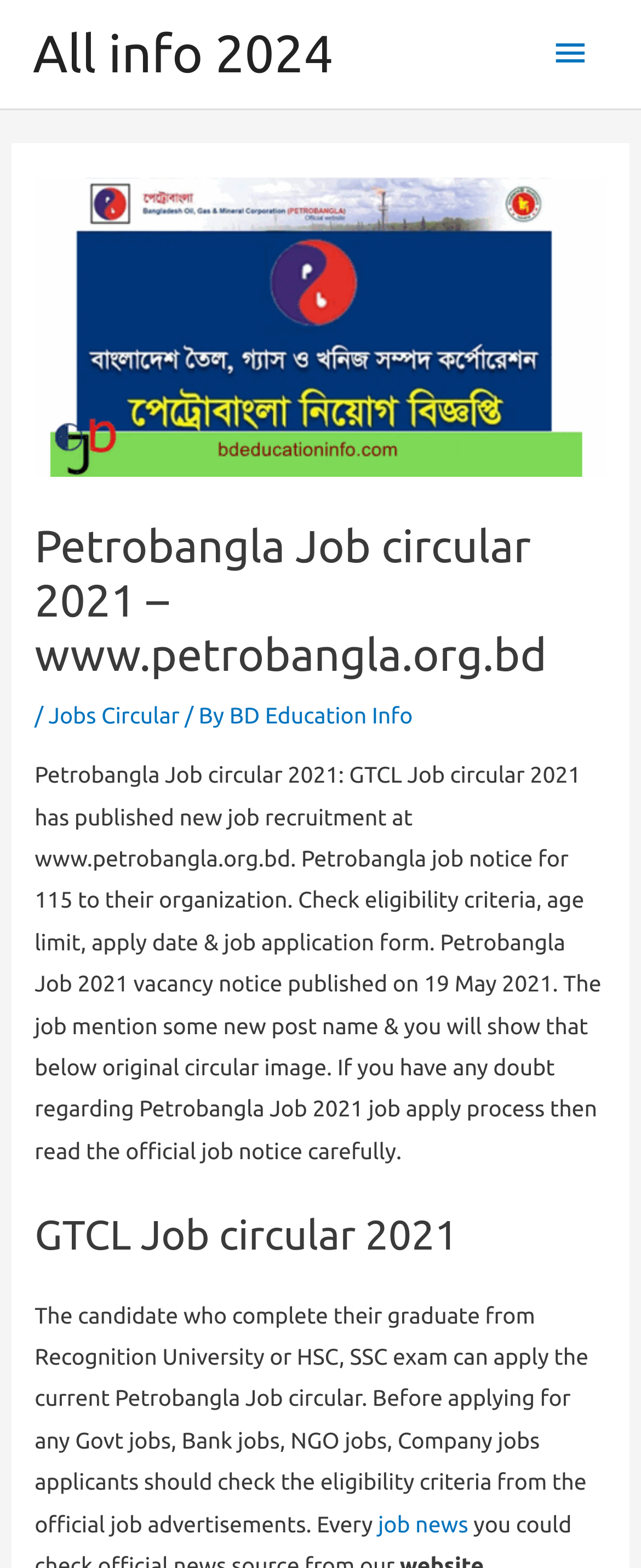Craft a detailed narrative of the webpage's structure and content.

The webpage is about Petrobangla Job circular 2021 and GTCL Job circular 2021. At the top left, there is a link "All info 2024". On the top right, there is a button "Main Menu" which is not expanded. 

Below the button, there is a header section that spans almost the entire width of the page. Within this section, there is an image of "Petrobangla Job circular" on the left, followed by a heading "Petrobangla Job circular 2021 – www.petrobangla.org.bd" and a slash symbol. To the right of the slash, there are two links: "Jobs Circular" and "BD Education Info". 

Below the header section, there is a large block of text that describes the Petrobangla Job circular 2021, including eligibility criteria, age limit, application date, and job application form. This text block takes up most of the page's width and height.

Below this text block, there is a heading "GTCL Job circular 2021". Following this heading, there is another block of text that provides more information about the job application process, including the requirement for graduate degrees from recognized universities or HSC, SSC exams. 

At the very bottom of the page, there is a link "job news" positioned near the center.